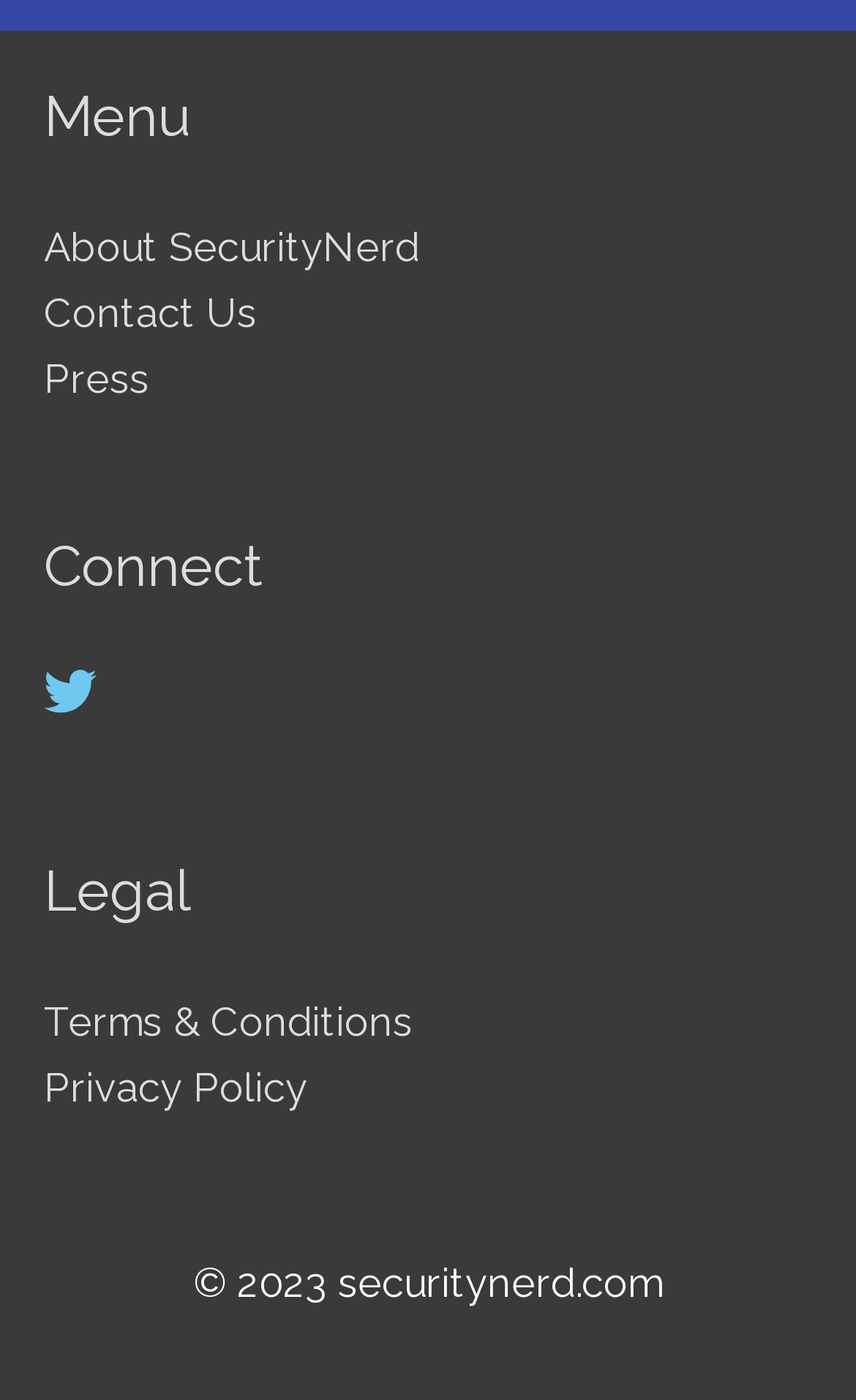Determine the bounding box of the UI element mentioned here: "Privacy Policy". The coordinates must be in the format [left, top, right, bottom] with values ranging from 0 to 1.

[0.051, 0.76, 0.359, 0.793]